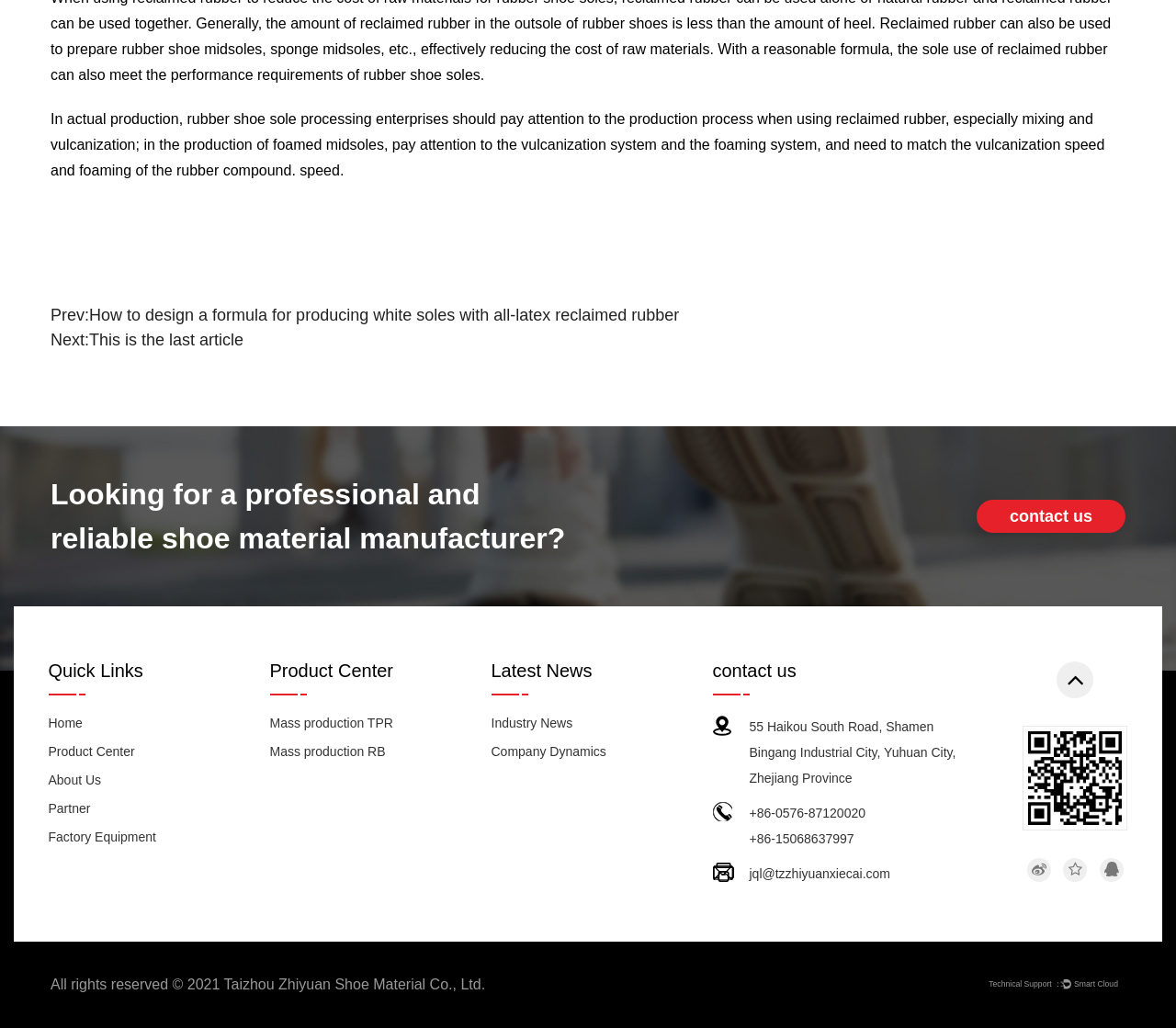Provide the bounding box coordinates of the HTML element this sentence describes: "Company Dynamics".

[0.418, 0.724, 0.515, 0.738]